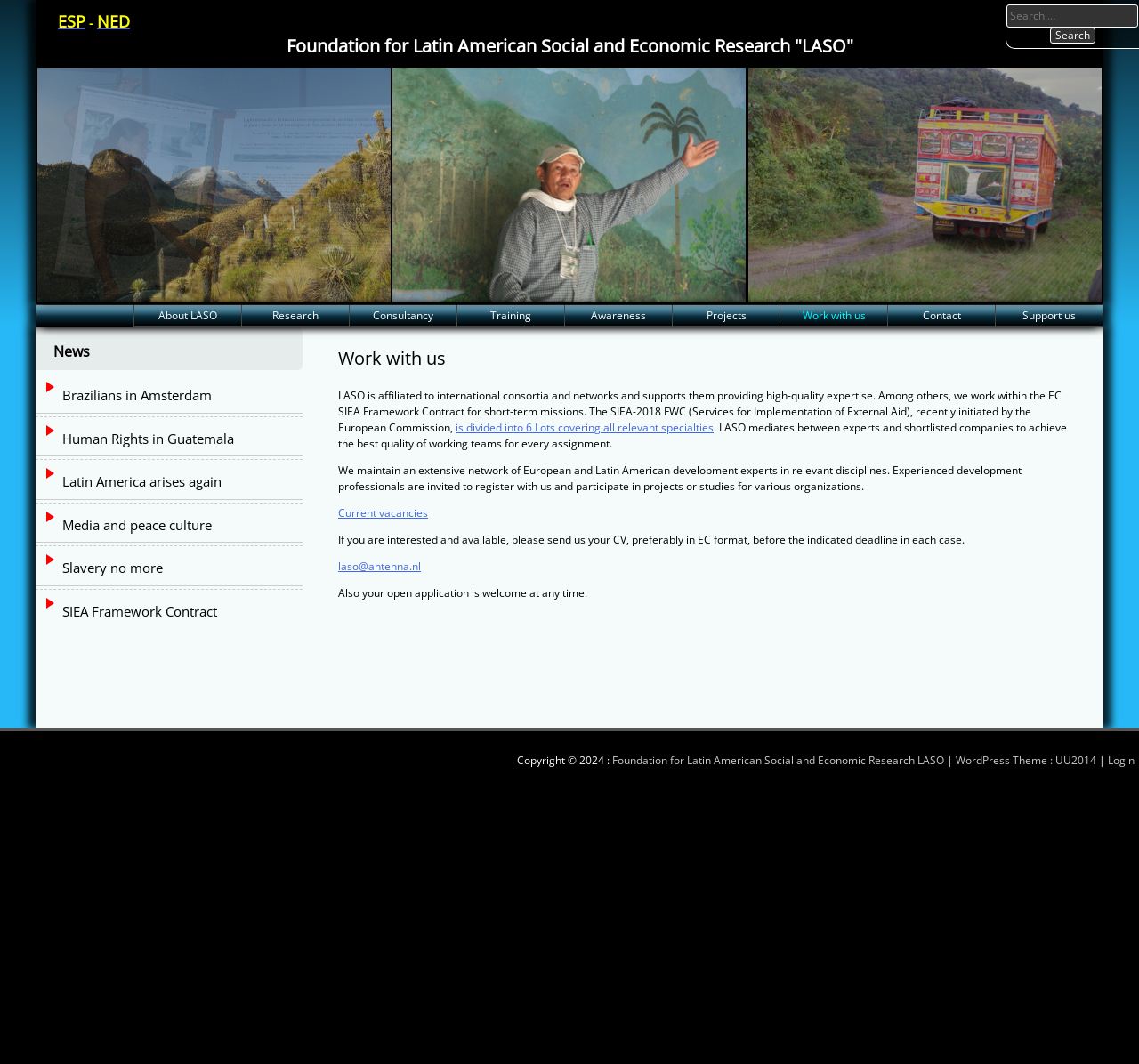Locate the primary headline on the webpage and provide its text.

ESP - NED